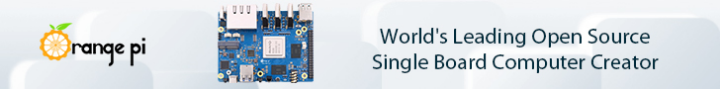Paint a vivid picture of the image with your description.

The image prominently features the branding of "Orange Pi," a well-known creator of open-source single-board computers. On the left side, the logo of Orange Pi is displayed, featuring a stylized orange fruit, emphasizing its vibrant and innovative identity. To the right, an image of one of their single-board computers showcases a blue-colored PCB with various ports and connectors, reflecting the versatility and technical design of their products. Below the computer image, the caption reads, "World's Leading Open Source Single Board Computer Creator," highlighting Orange Pi's position in the market and its commitment to open-source technology, appealing to developers, hobbyists, and tech enthusiasts alike. The overall design combines a modern and clean aesthetic, suitable for a technology-focused audience.